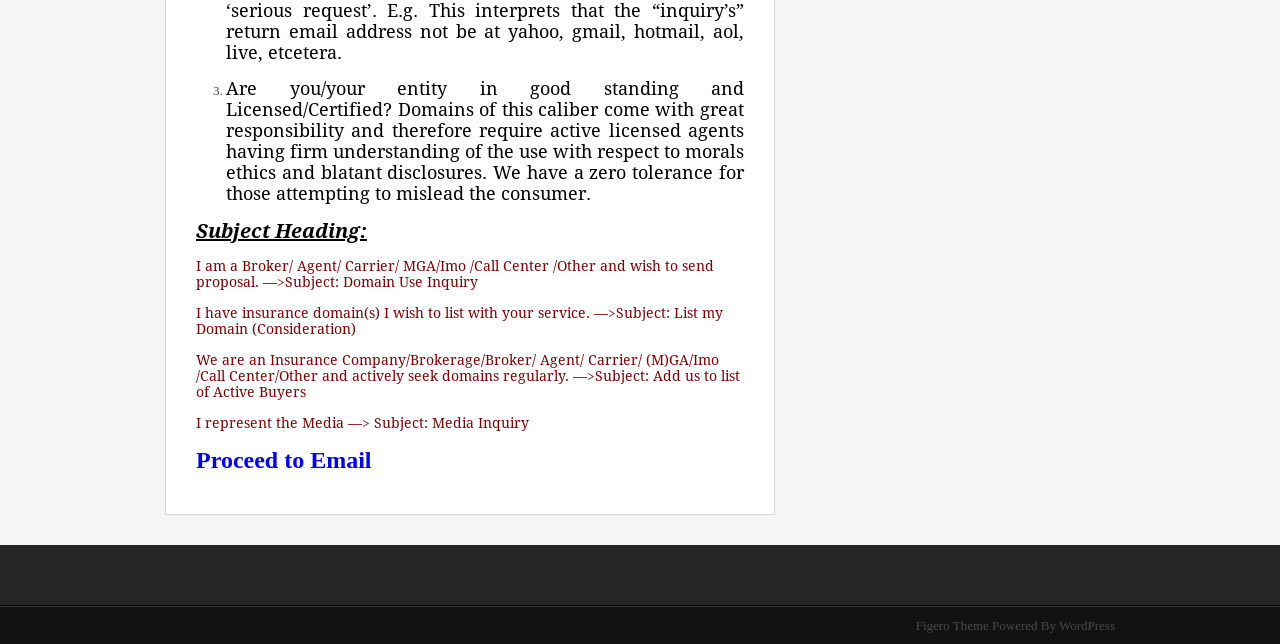Find the bounding box coordinates for the HTML element specified by: "Figero Theme".

[0.715, 0.96, 0.772, 0.983]